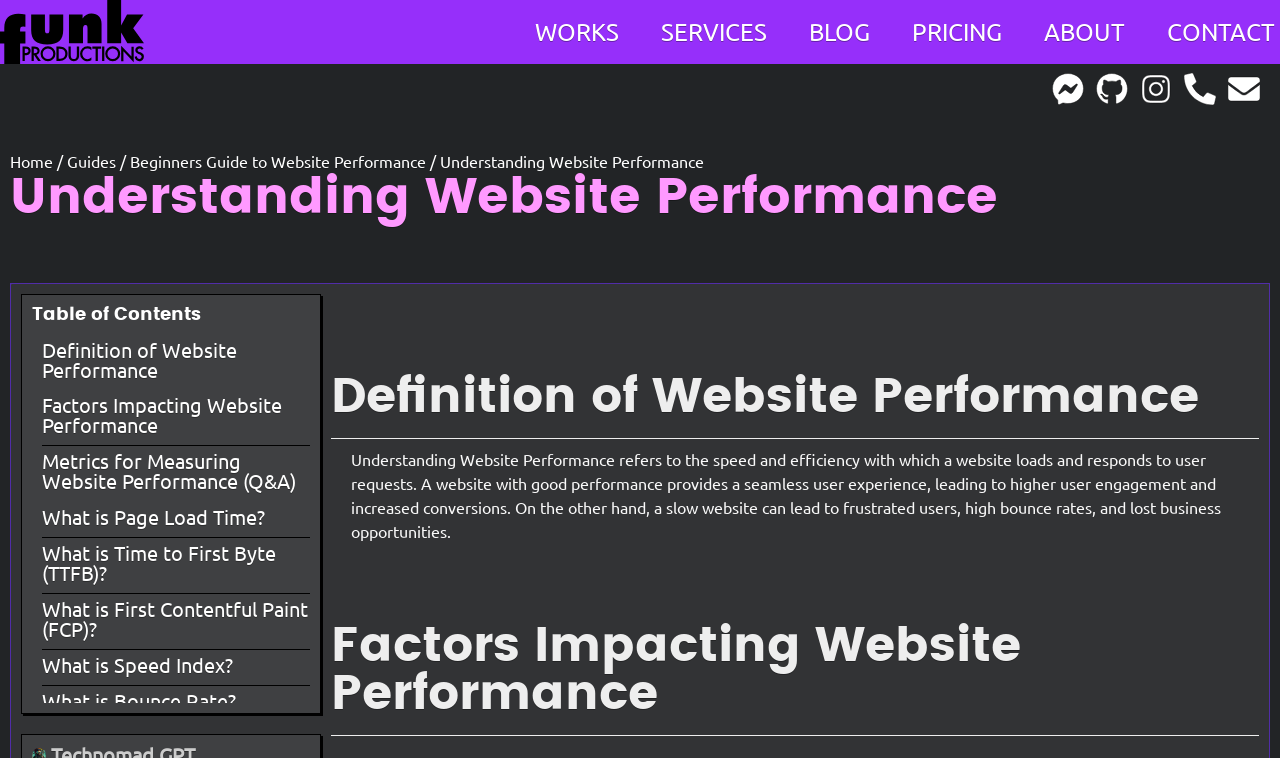How many list markers are there in the table of contents?
Provide a detailed answer to the question, using the image to inform your response.

I looked at the table of contents and counted the list markers, which are represented by '•' symbols. There are nine list markers, each corresponding to a link in the table of contents.